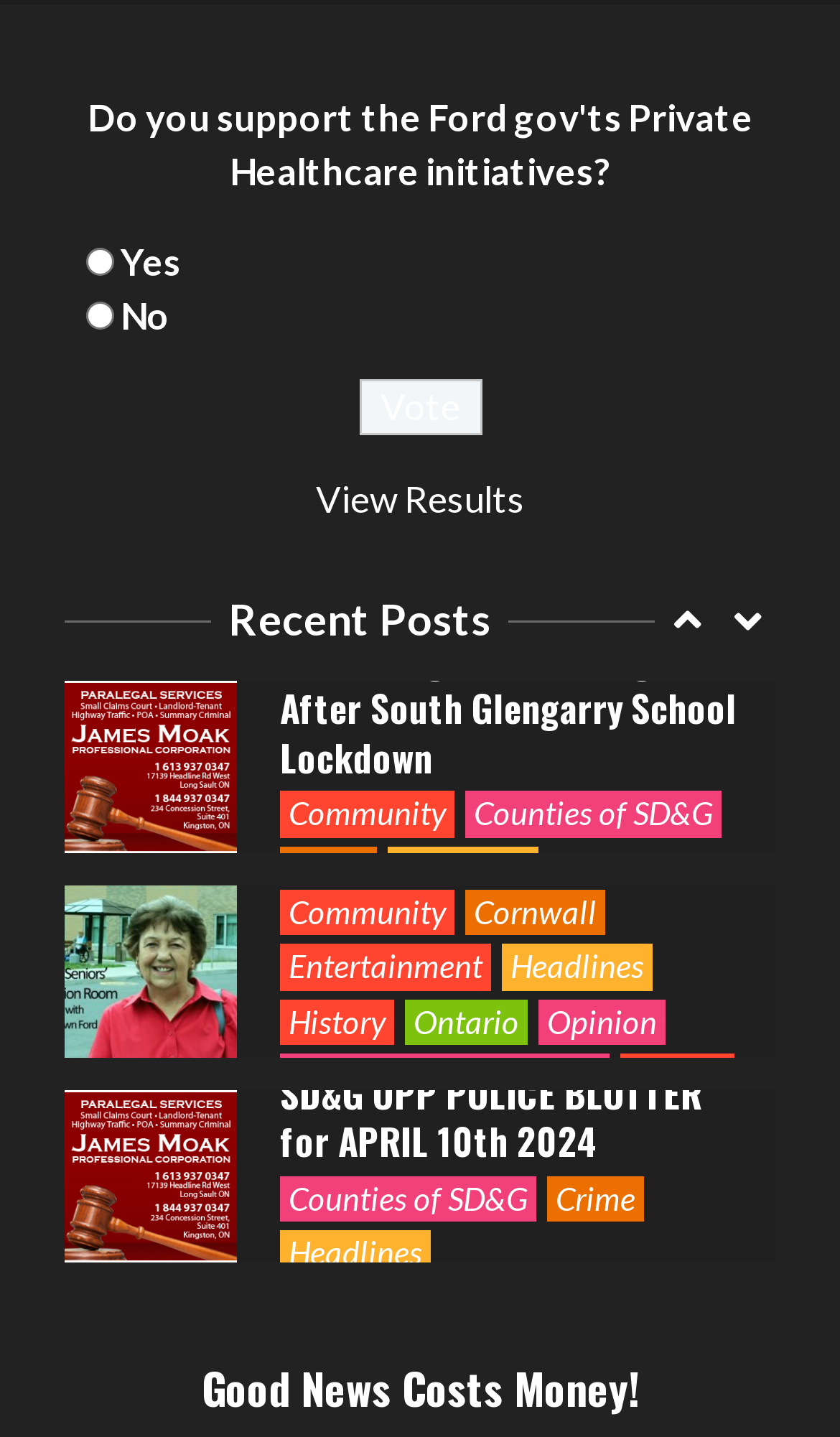Determine the bounding box coordinates of the clickable region to carry out the instruction: "Go to Headlines".

[0.333, 0.002, 0.513, 0.034]